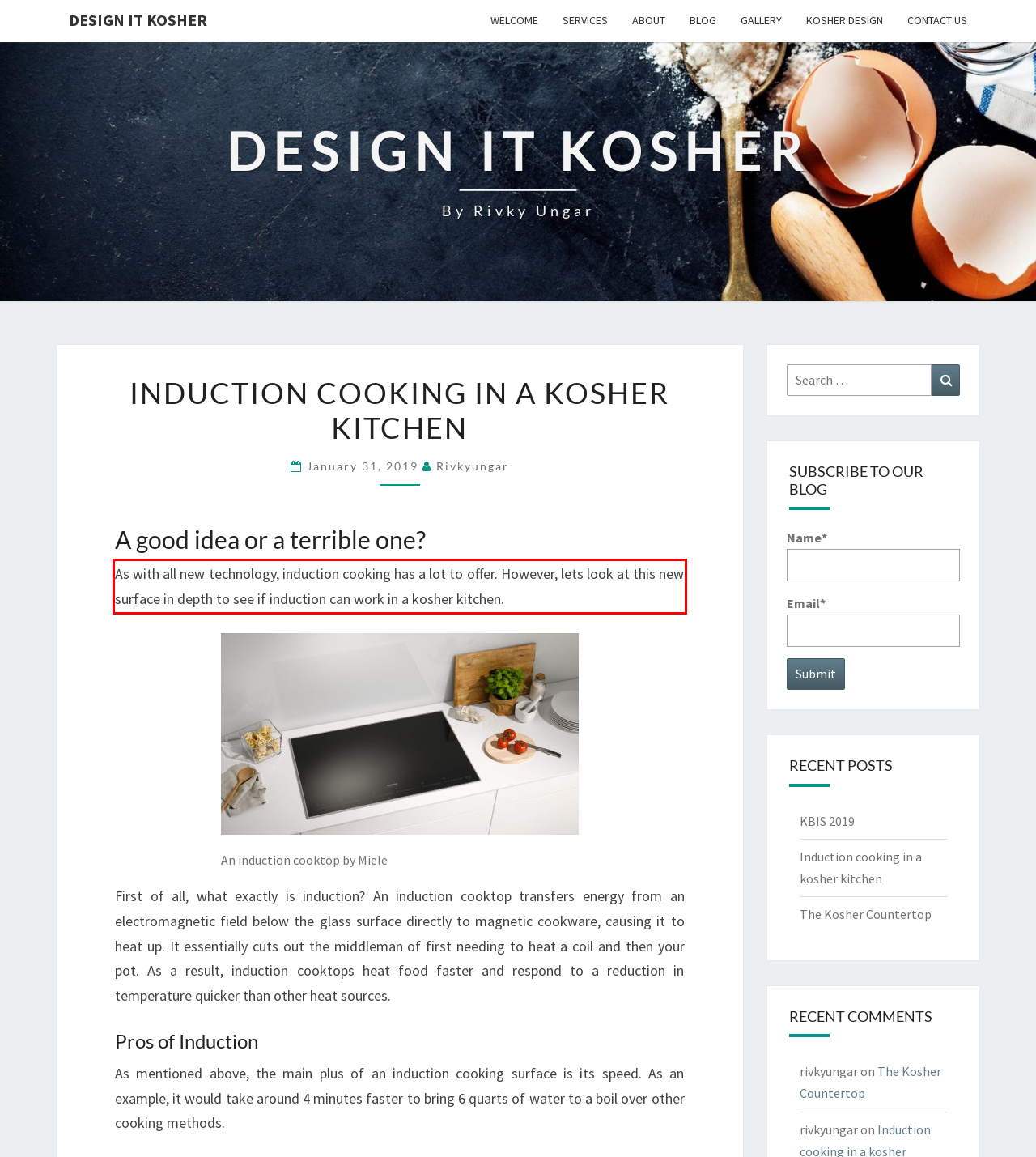Within the screenshot of a webpage, identify the red bounding box and perform OCR to capture the text content it contains.

As with all new technology, induction cooking has a lot to offer. However, lets look at this new surface in depth to see if induction can work in a kosher kitchen.